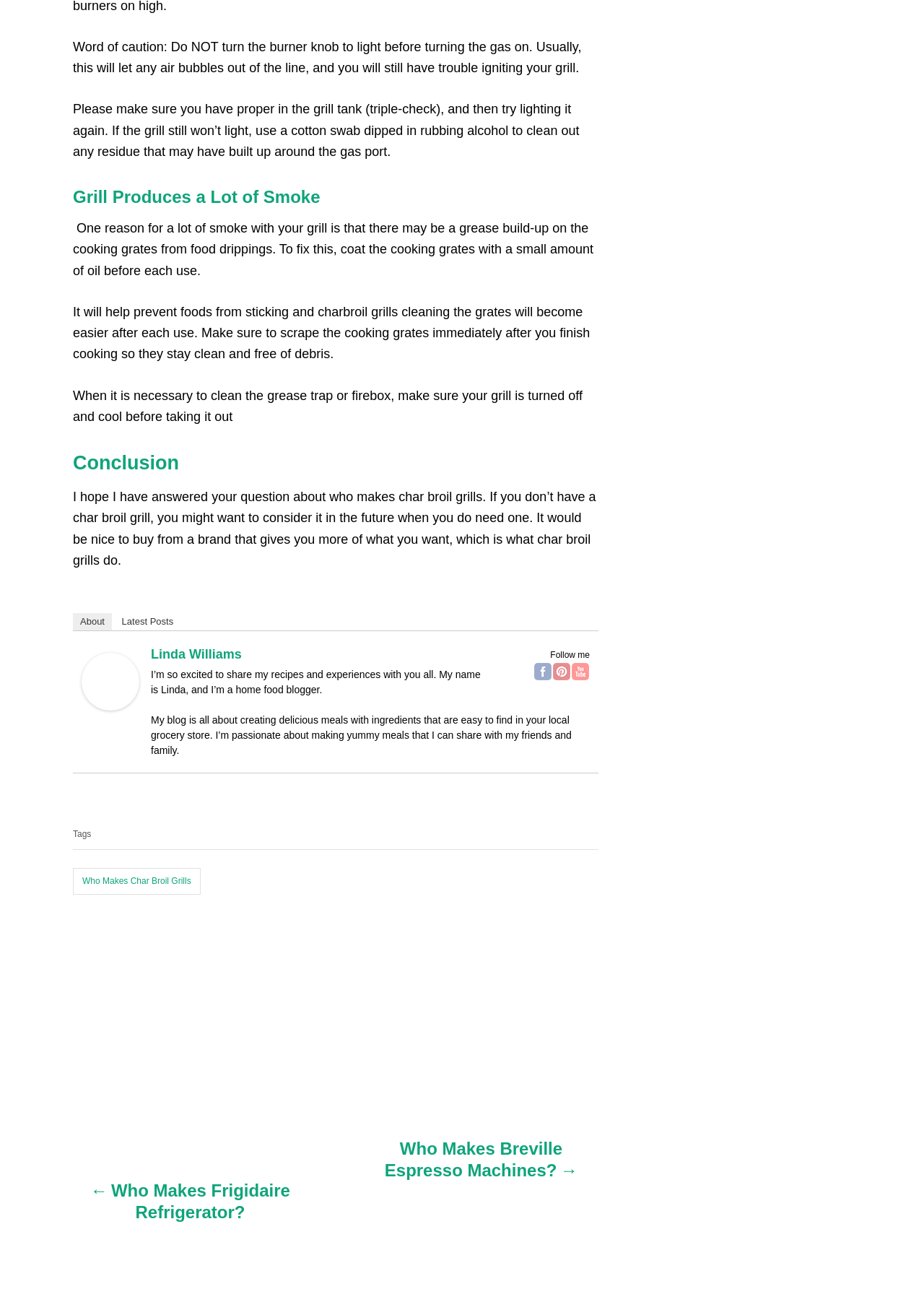Please determine the bounding box coordinates, formatted as (top-left x, top-left y, bottom-right x, bottom-right y), with all values as floating point numbers between 0 and 1. Identify the bounding box of the region described as: Linda Williams

[0.163, 0.497, 0.262, 0.508]